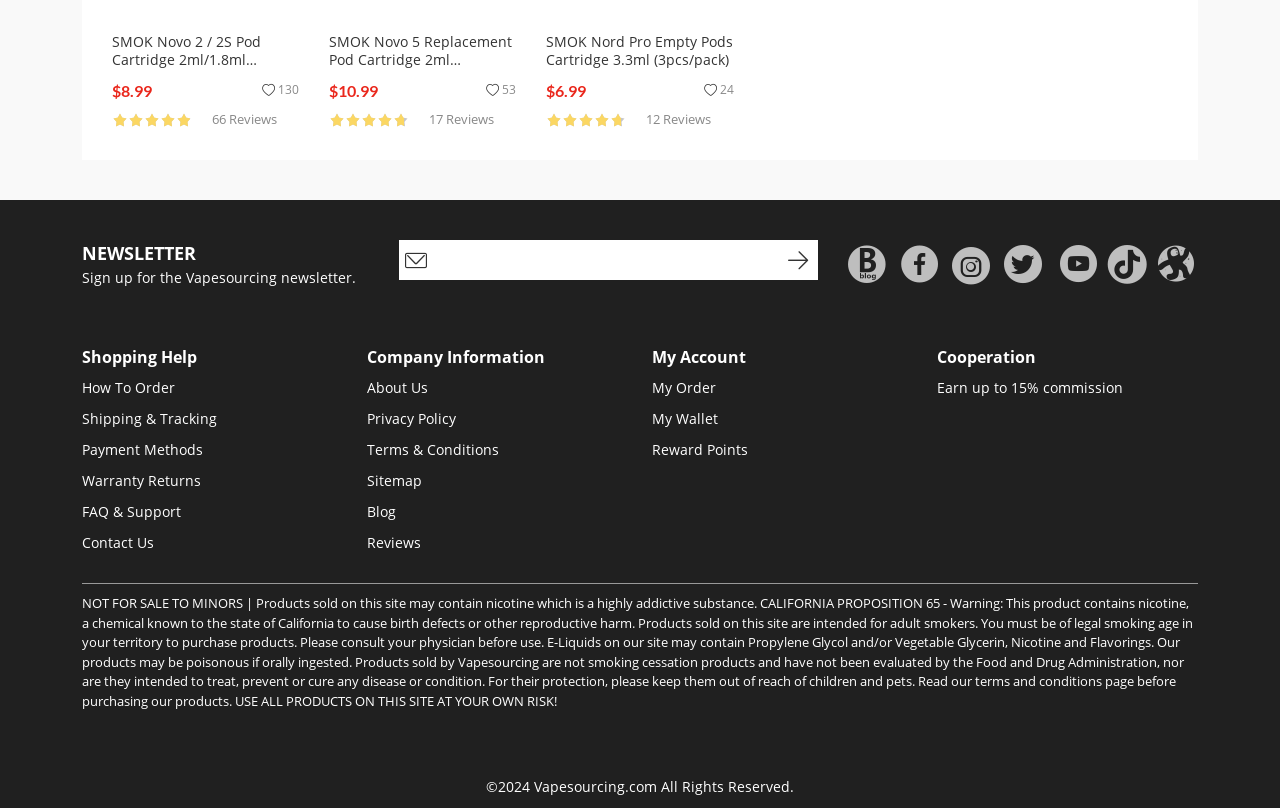Please reply to the following question with a single word or a short phrase:
What is the minimum age requirement to purchase products on this website?

Legal smoking age